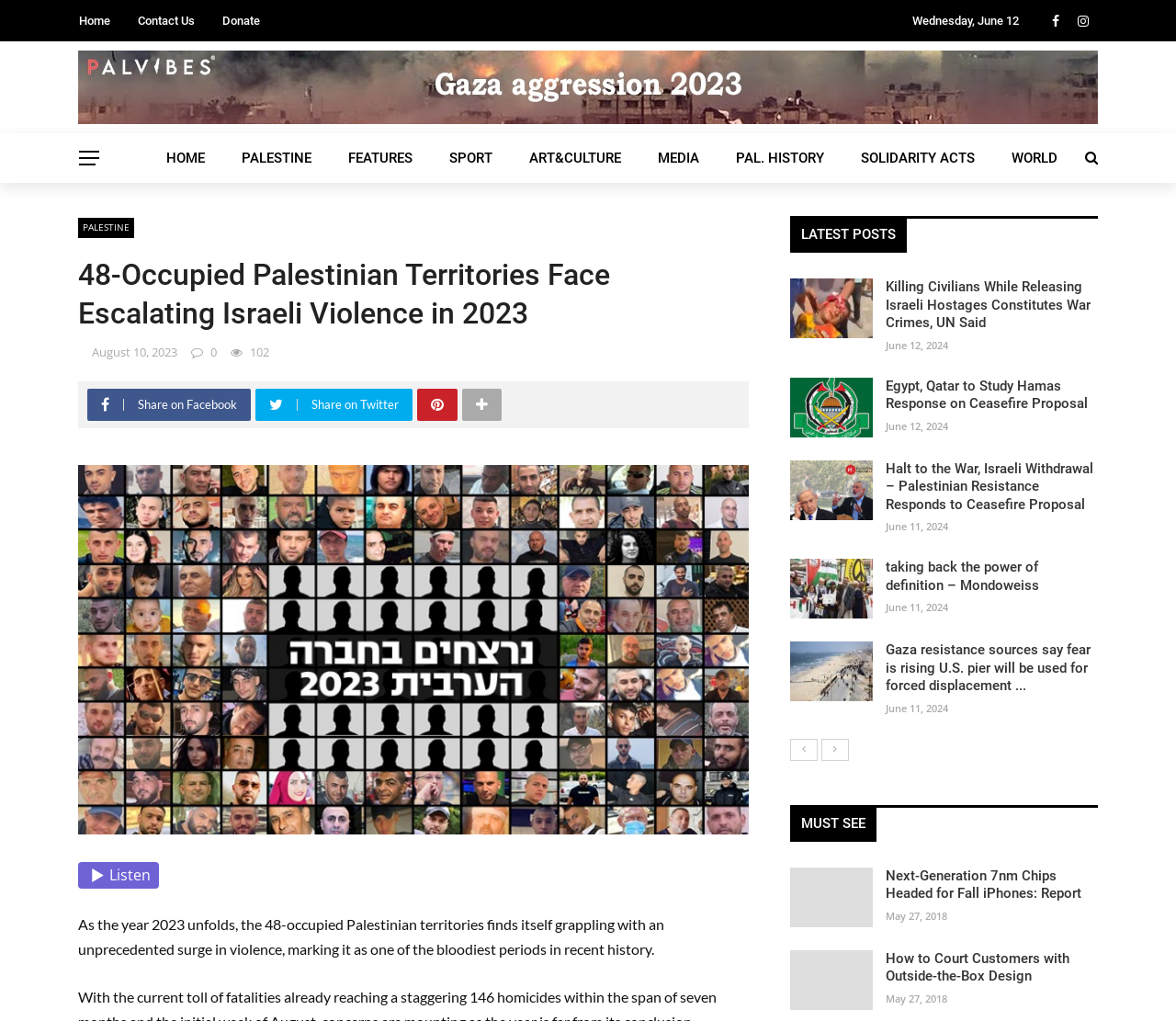Provide a brief response to the question below using a single word or phrase: 
What is the category of the article 'Next-Generation 7nm Chips Headed for Fall iPhones: Report'?

Technology